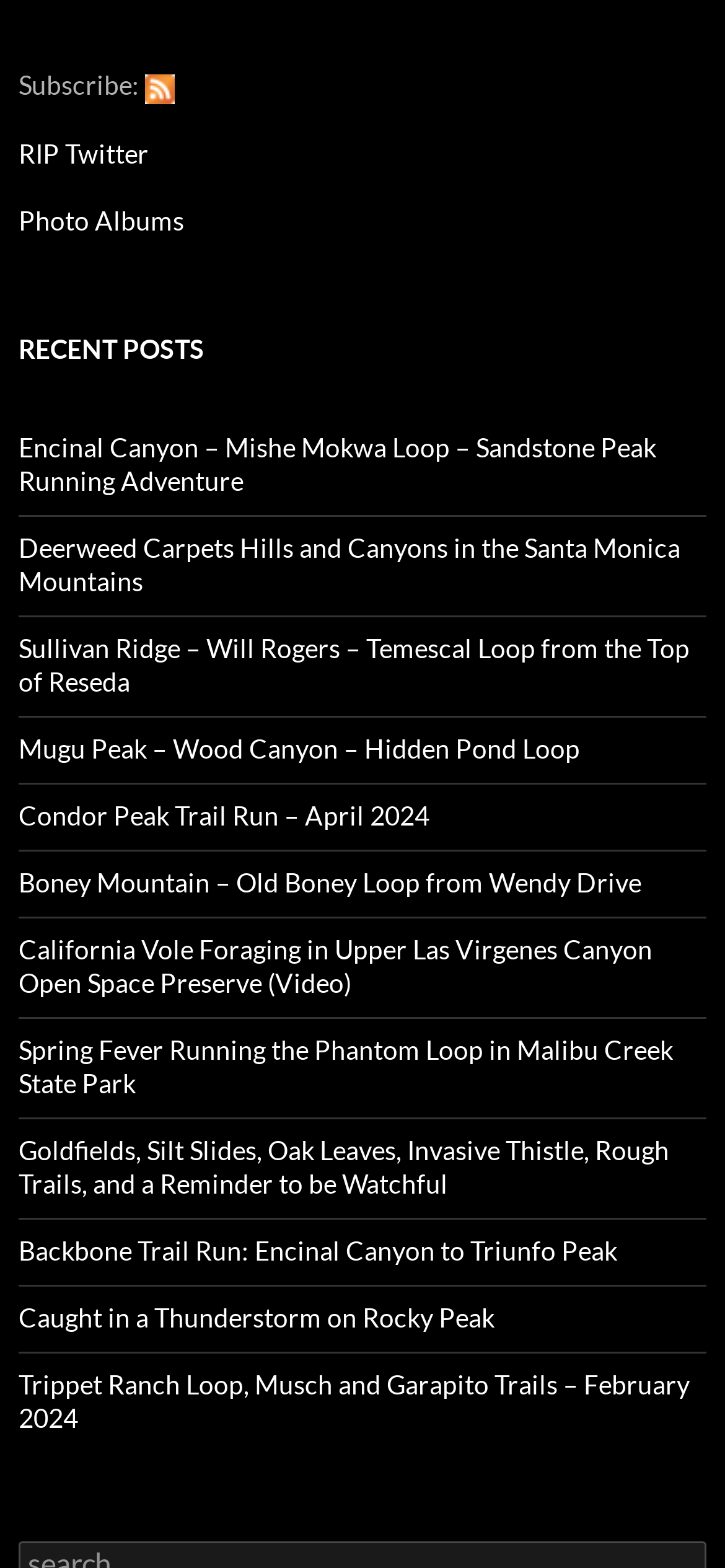Please respond in a single word or phrase: 
What is the last link on the page?

Trippet Ranch Loop, Musch and Garapito Trails – February 2024